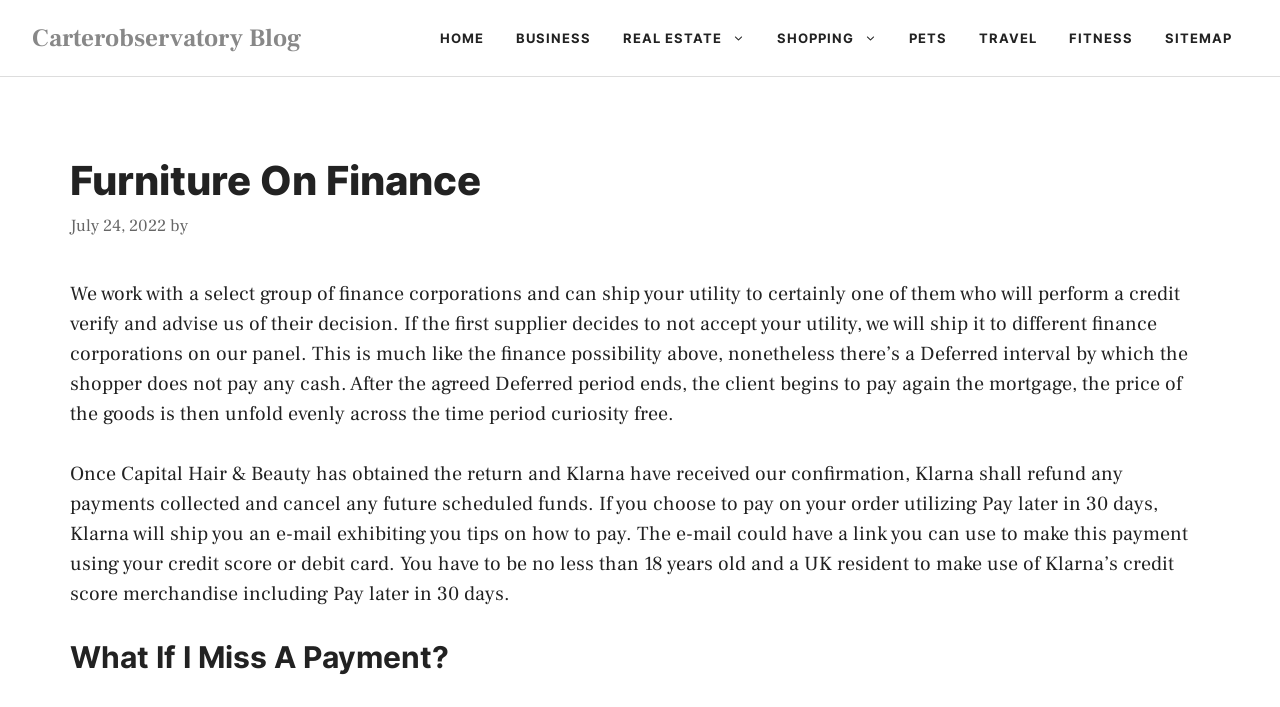Respond to the question below with a concise word or phrase:
What is the website about?

Furniture On Finance